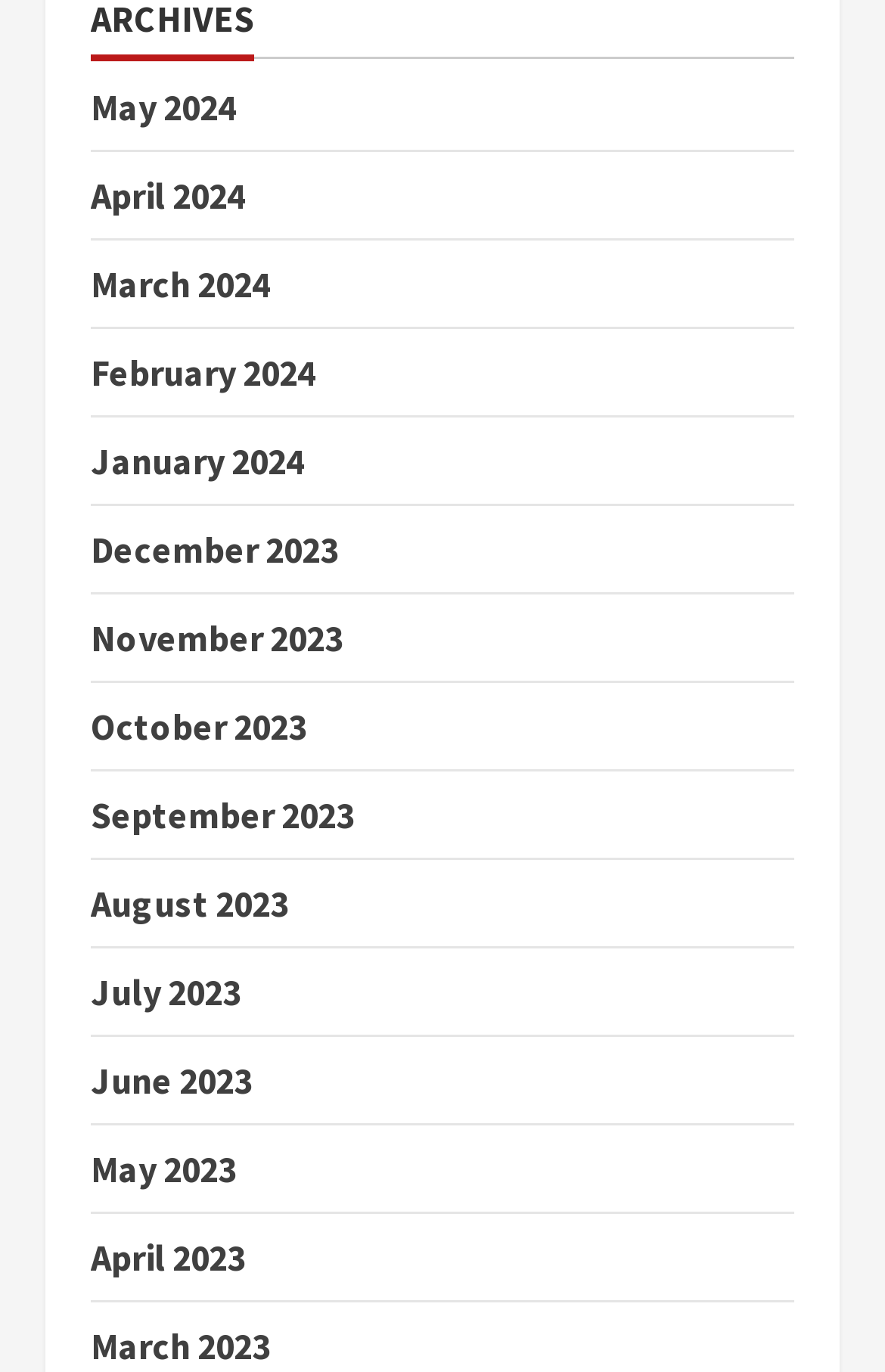Determine the bounding box coordinates of the region that needs to be clicked to achieve the task: "Go to April 2024".

[0.103, 0.125, 0.277, 0.158]